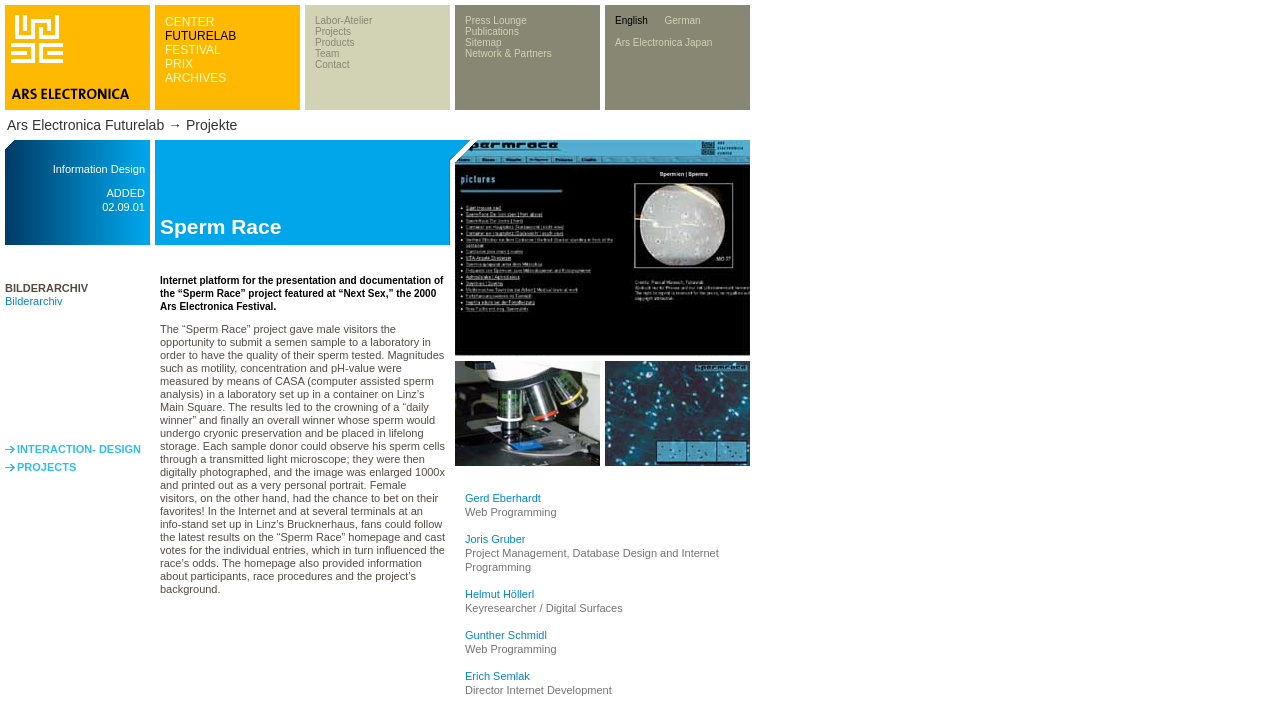How many tables are on the webpage?
Please answer the question with a single word or phrase, referencing the image.

4